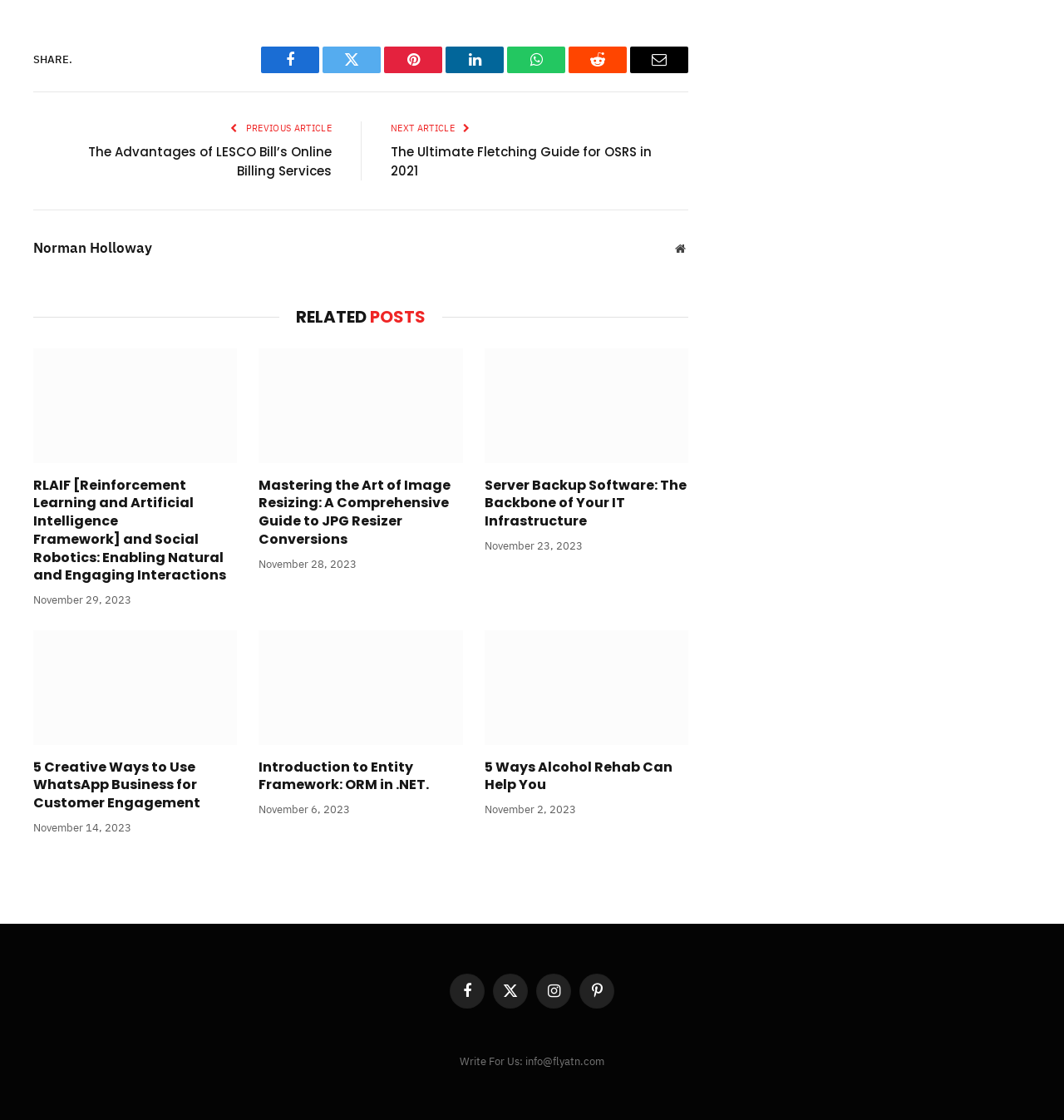What is the title of the first related post?
From the details in the image, answer the question comprehensively.

The first related post is located in the 'RELATED POSTS' section, and it has a heading that reads 'RLAIF [Reinforcement Learning and Artificial Intelligence Framework] and Social Robotics: Enabling Natural and Engaging Interactions'. This is the title of the first related post.